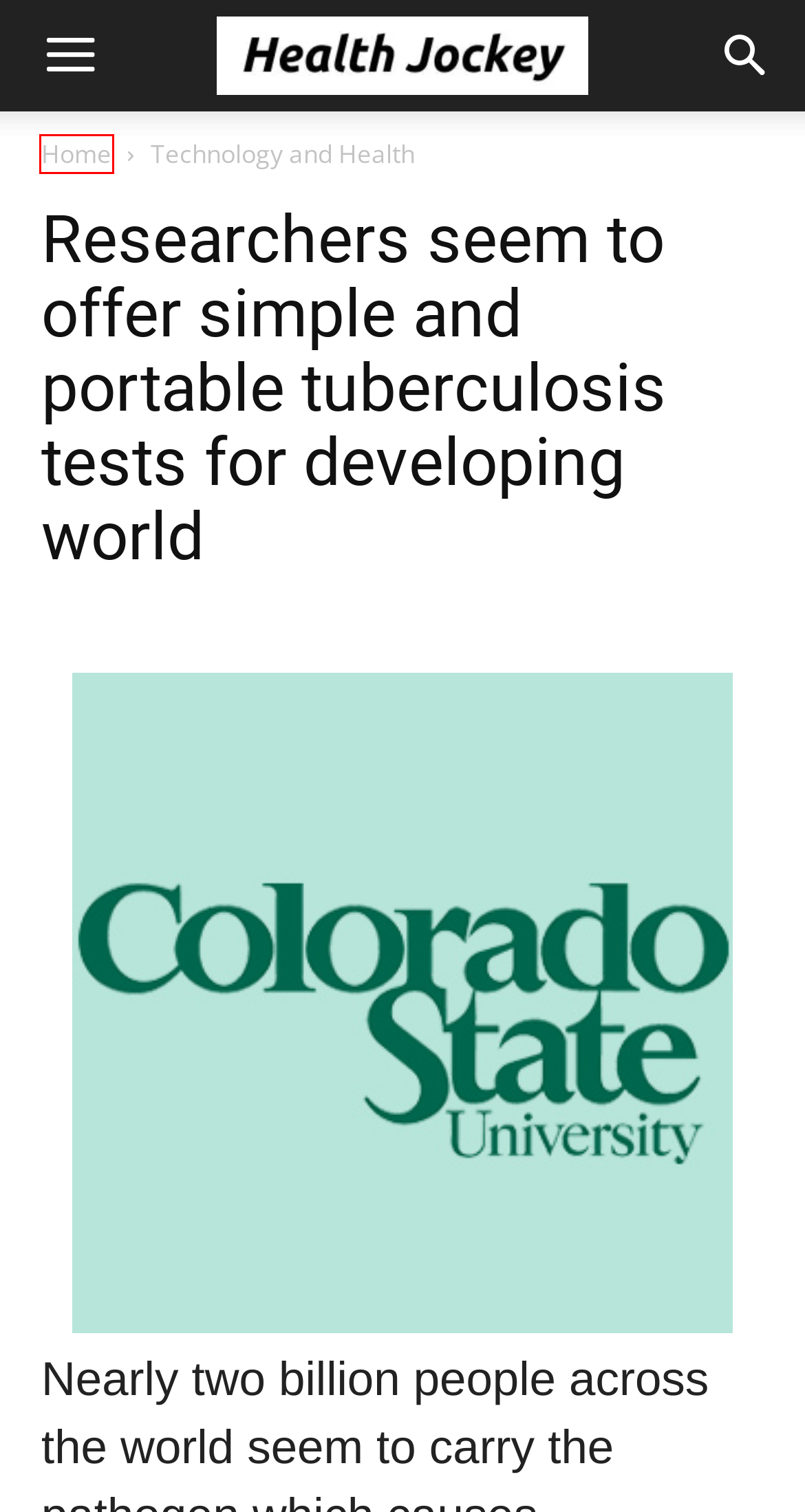You have been given a screenshot of a webpage with a red bounding box around a UI element. Select the most appropriate webpage description for the new webpage that appears after clicking the element within the red bounding box. The choices are:
A. Smokeless Tobacco could be as dangerous as smoking - Health Jockey
B. Obesity Pill may help to treat Diabetes, study finds - Health Jockey
C. Nanoparticles may cross blood-brain barrier in order to lessen brain tumor - Health Jockey
D. - | Health Jockey
E. Breast cancer patients seem to have low vitamin D levels - Health Jockey
F. | Health Jockey
G. Understating the basis of type I diabetes - Health Jockey
H. Possible source of key brain function identified  - Health Jockey

F